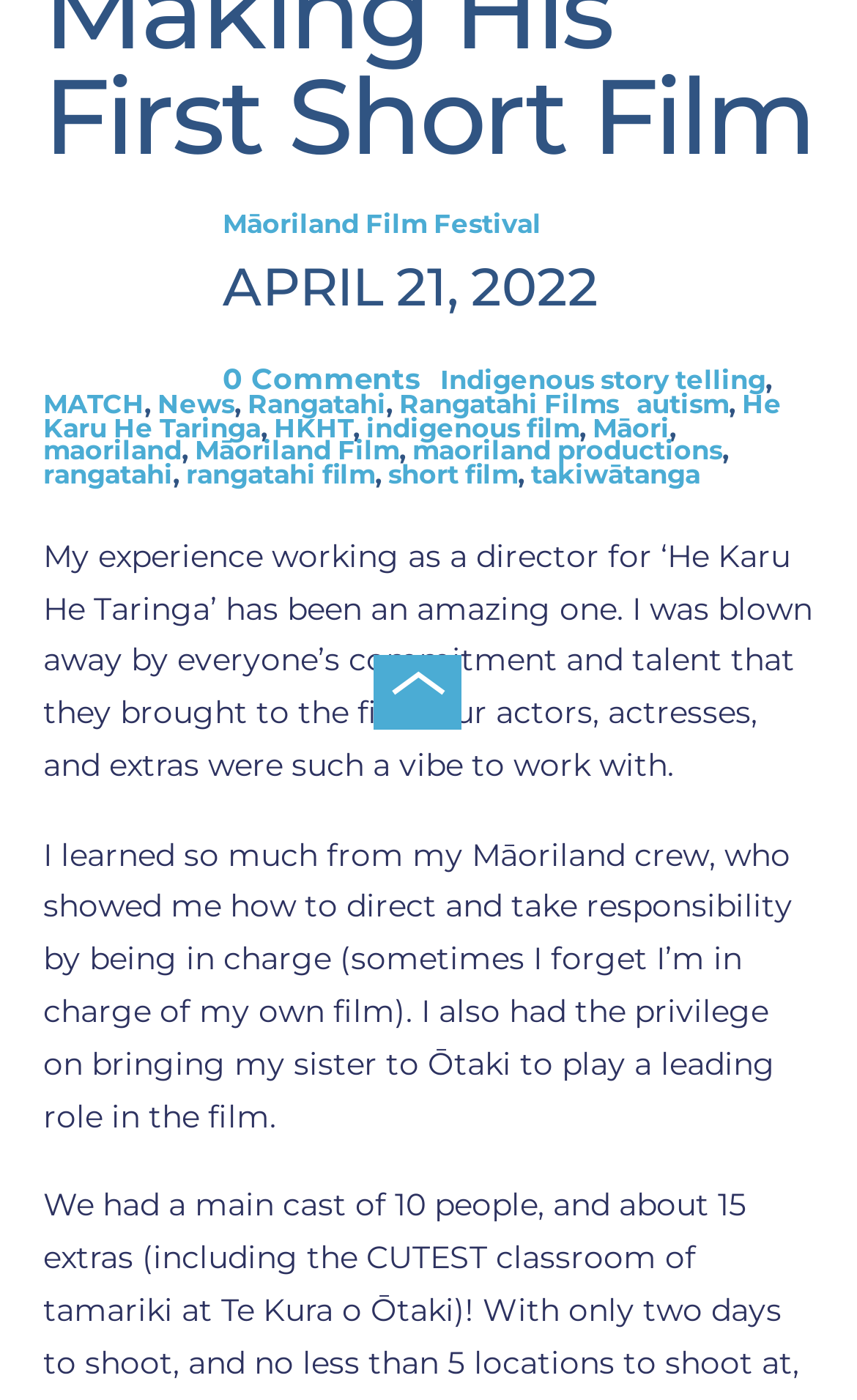Identify the bounding box coordinates for the UI element that matches this description: "Rangatahi".

[0.288, 0.276, 0.45, 0.3]